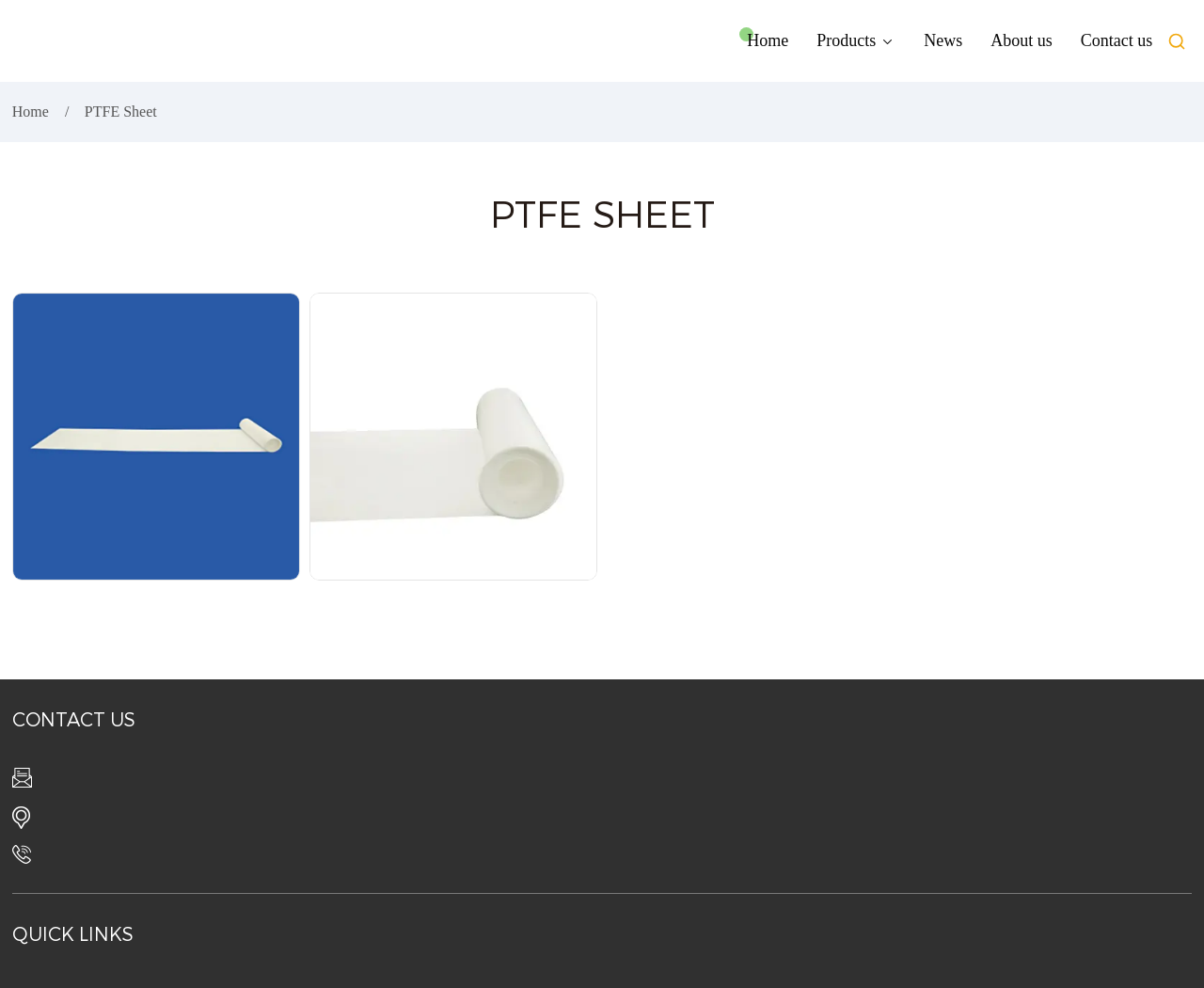Determine the bounding box coordinates for the clickable element to execute this instruction: "search for products". Provide the coordinates as four float numbers between 0 and 1, i.e., [left, top, right, bottom].

[0.965, 0.026, 0.99, 0.057]